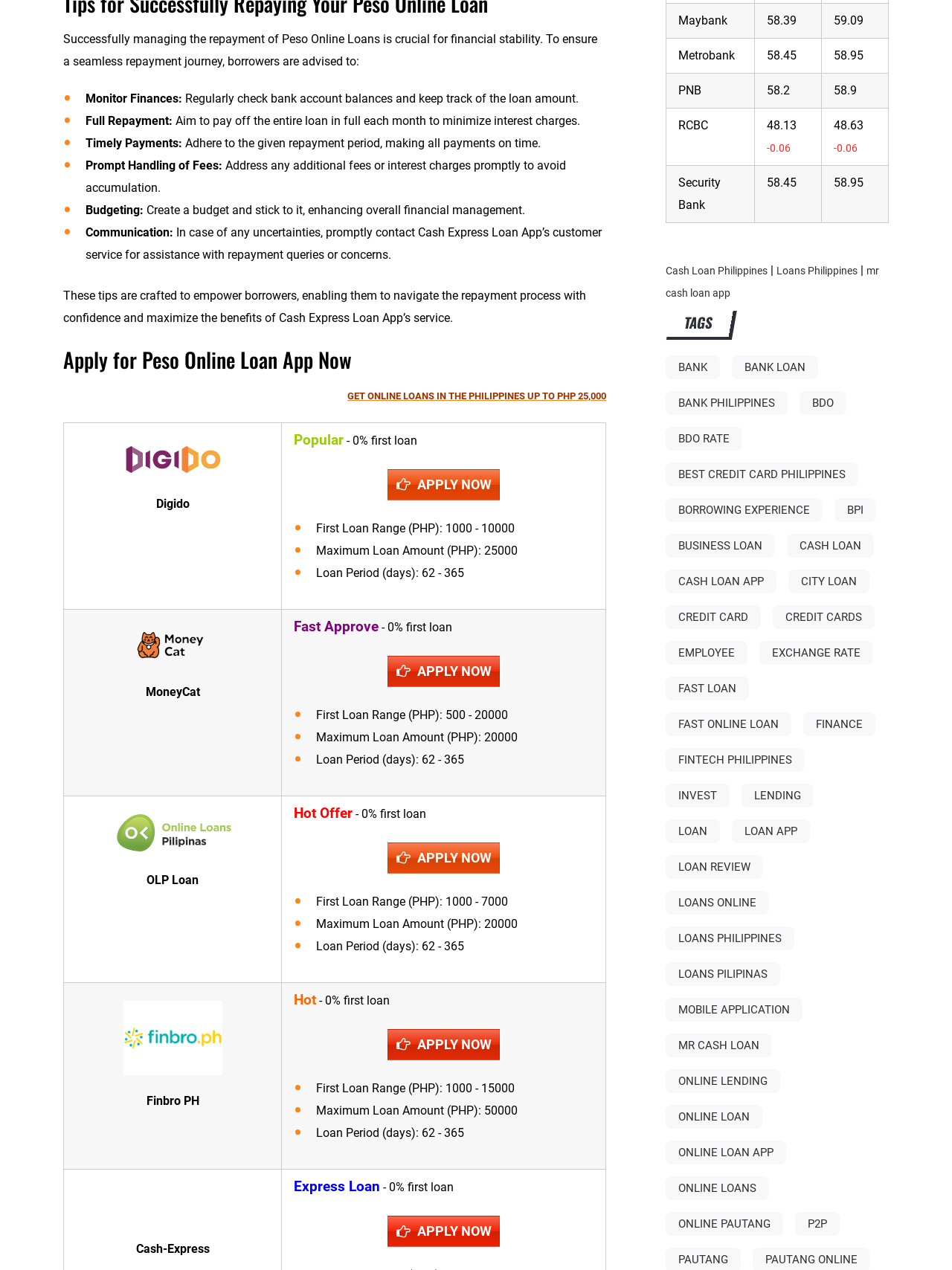Please determine the bounding box coordinates of the element's region to click for the following instruction: "Apply now for Digido loan".

[0.407, 0.369, 0.525, 0.394]